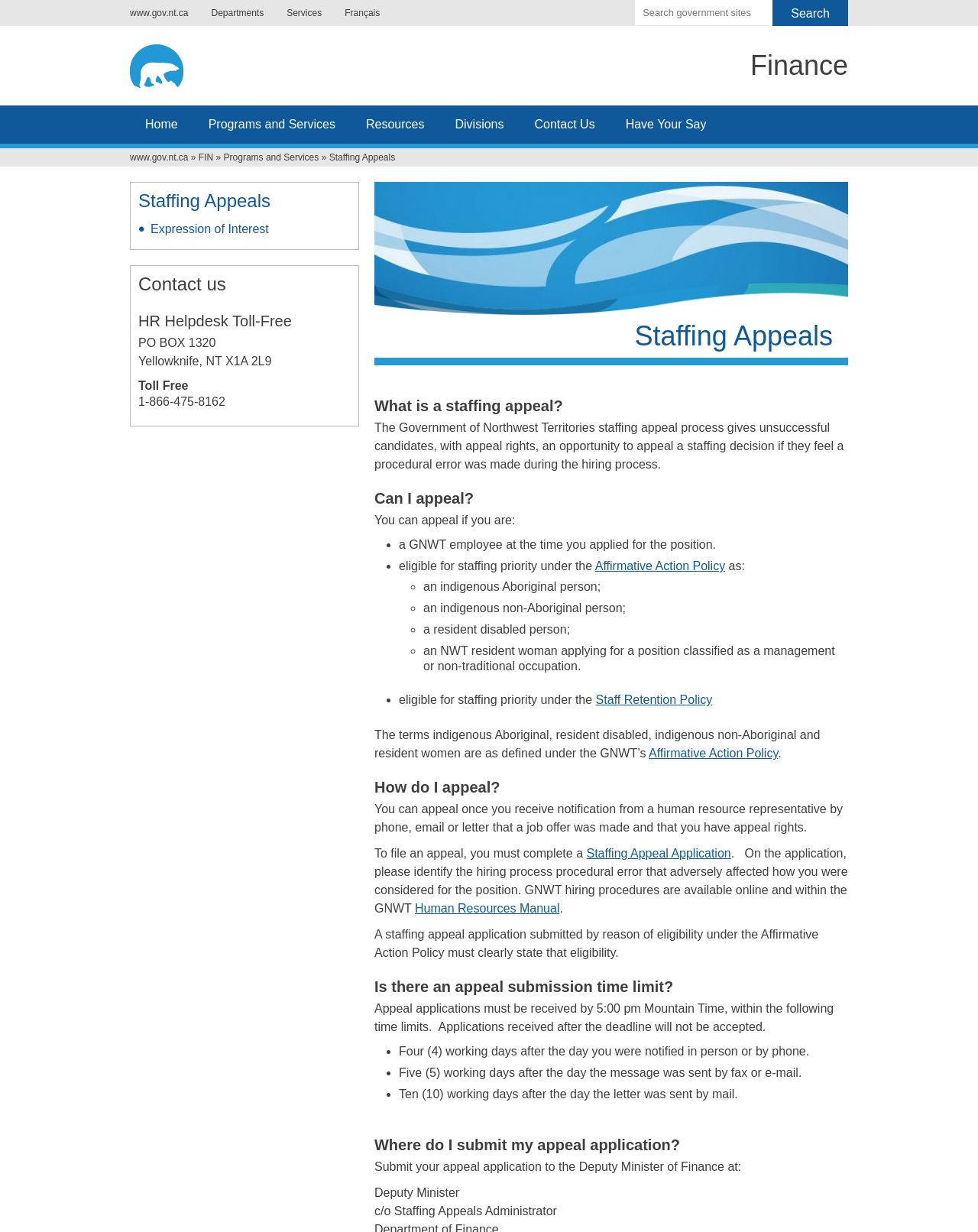With reference to the image, please provide a detailed answer to the following question: How do I submit my appeal application?

The webpage states that you should submit your appeal application to the Deputy Minister of Finance at the address provided, which is c/o Staffing Appeals Administrator.